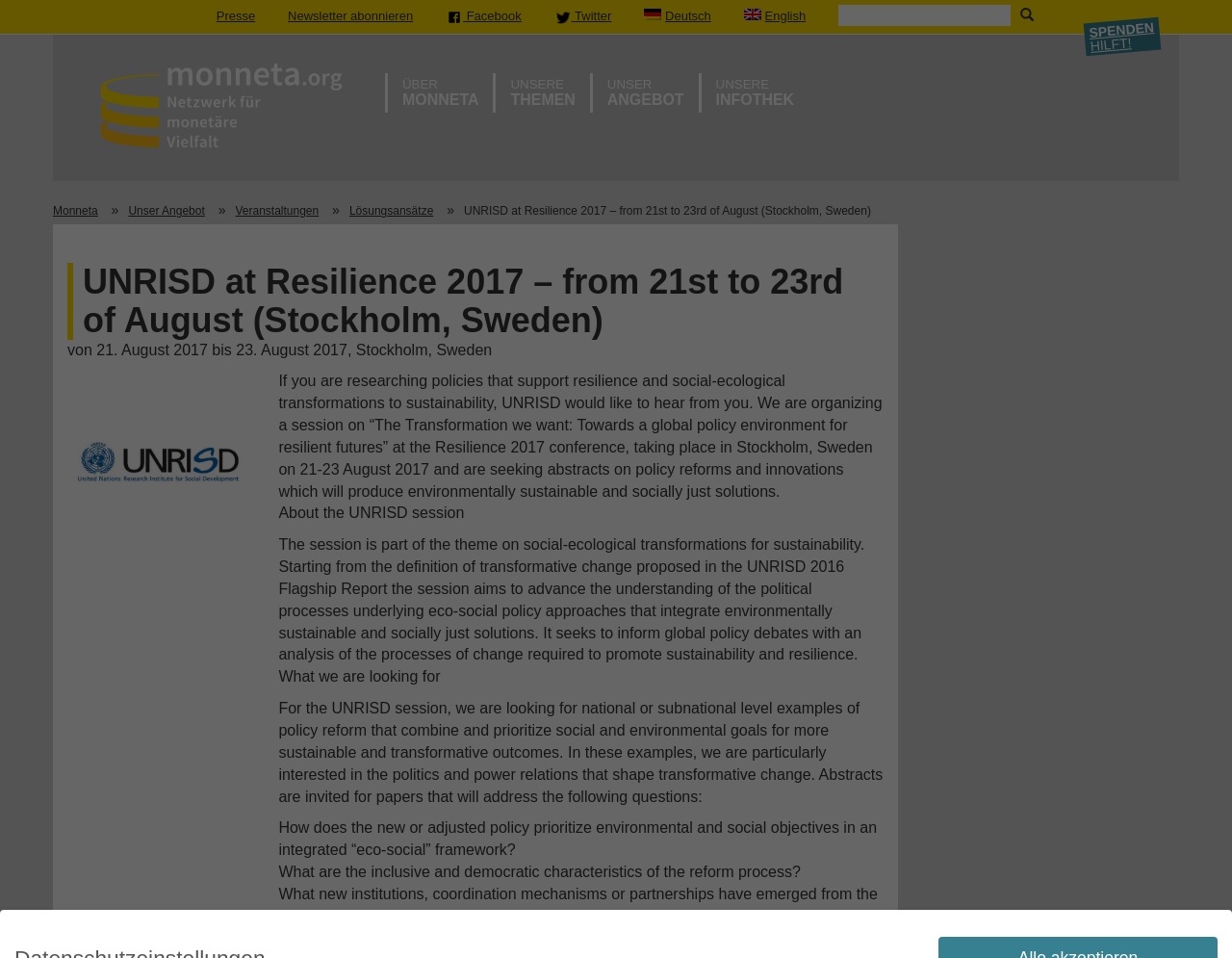Locate the bounding box coordinates of the clickable region to complete the following instruction: "Learn about Monneta."

[0.055, 0.036, 0.305, 0.189]